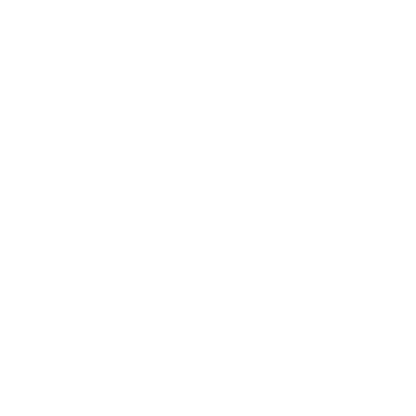Create a vivid and detailed description of the image.

The image features the book cover for "The Acts of King Arthur and His Noble Knights." This edition is part of the Level 4 Year Pack – American Guides offered by Blackbird and Company. The pack includes a carefully curated selection of American literature, providing an engaging resource for educational purposes. The cover art captures the essence of the classic work, appealing to both students and teachers. Accompanying this book are others that explore various themes within American literature, ideal for enhancing literary study at the high school level. The pack is an excellent tool for fostering a deeper understanding of cultural and historical contexts within the texts.